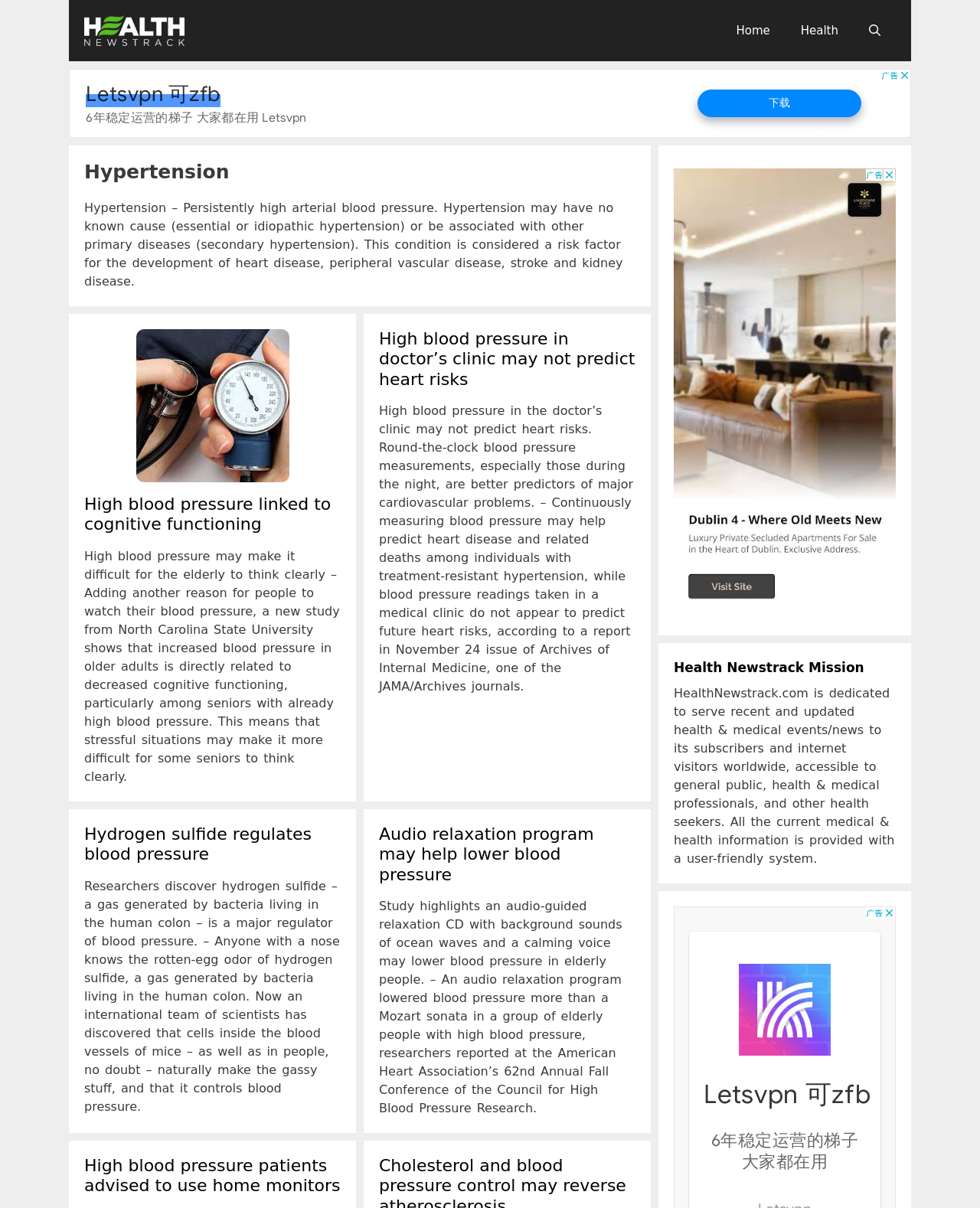Determine the bounding box coordinates of the section I need to click to execute the following instruction: "Click the 'High blood pressure in doctor’s clinic may not predict heart risks' link". Provide the coordinates as four float numbers between 0 and 1, i.e., [left, top, right, bottom].

[0.387, 0.272, 0.648, 0.322]